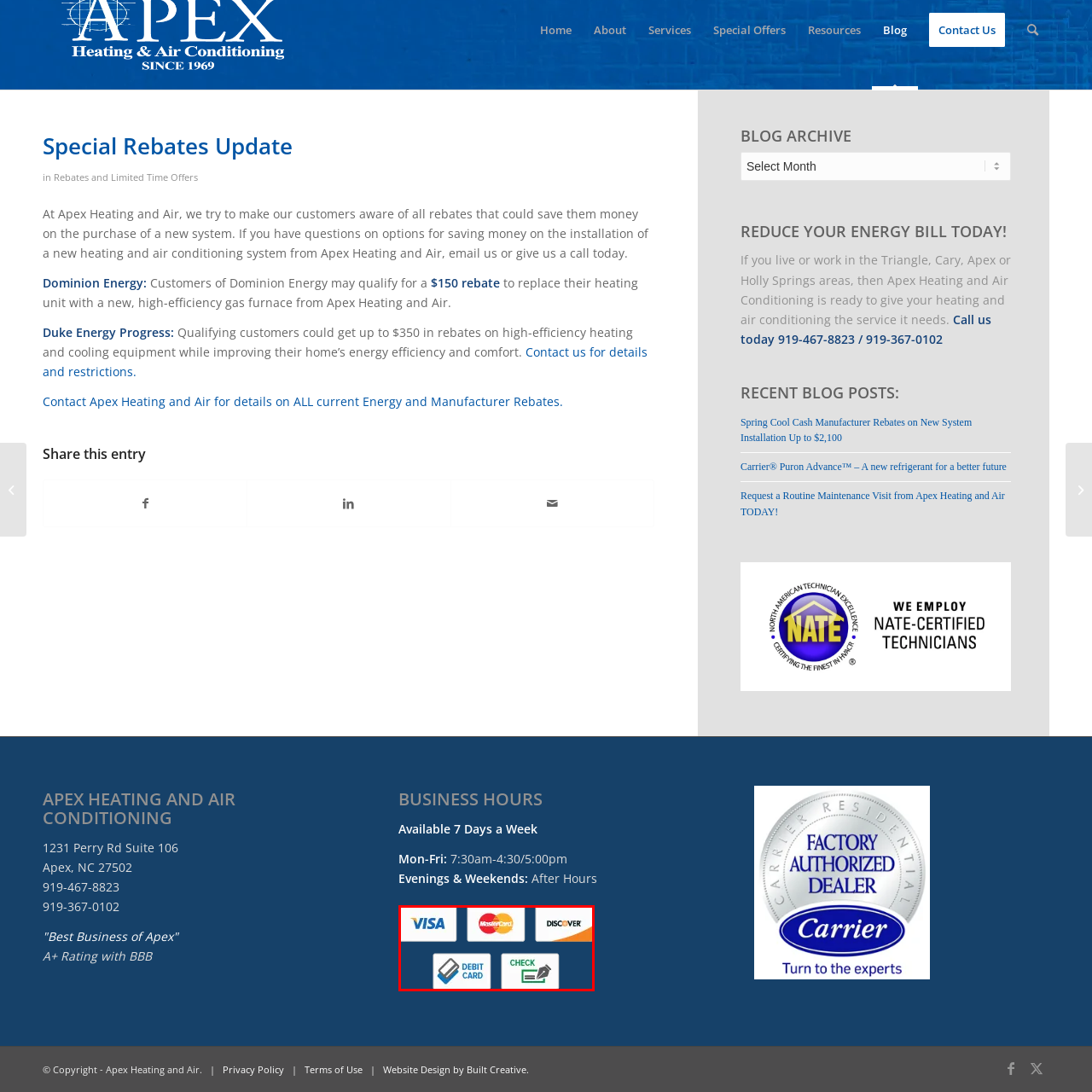Can customers pay by debit card?
Please interpret the image highlighted by the red bounding box and offer a detailed explanation based on what you observe visually.

The image features an icon representing payment by debit card, which suggests that customers have the option to pay using their debit cards.